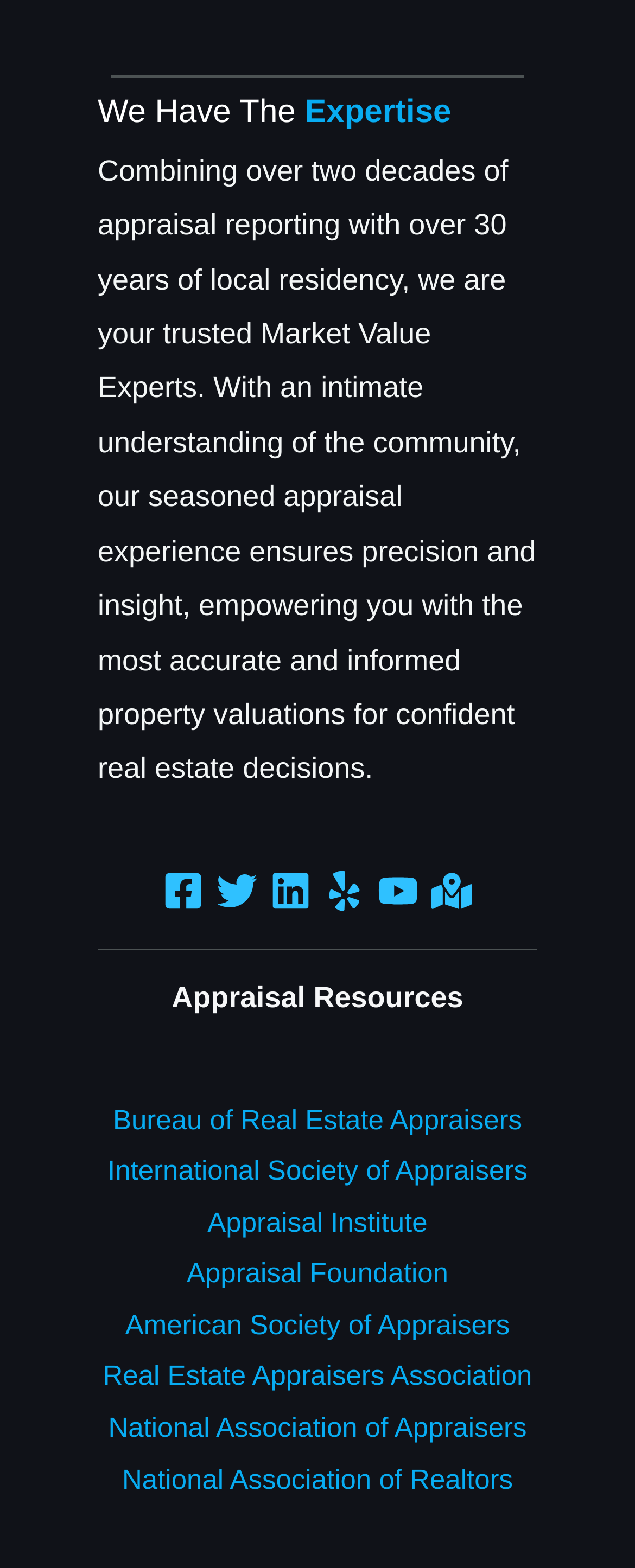Analyze the image and deliver a detailed answer to the question: What is the company's strength in appraisal reporting?

The company has a strength of over two decades in appraisal reporting, as stated in the text 'Combining over two decades of appraisal reporting with over 30 years of local residency, we are your trusted Market Value Experts.'